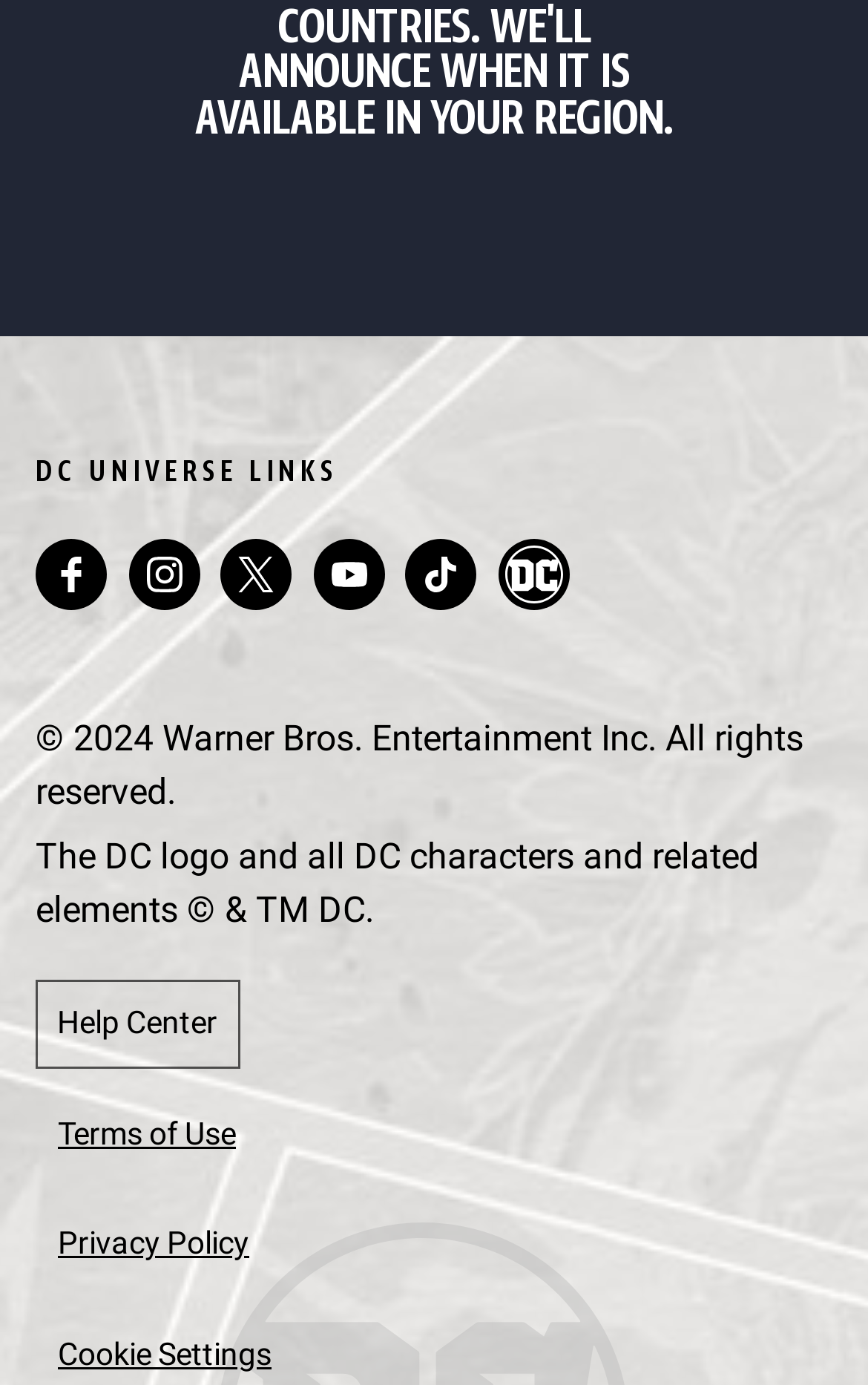Can you find the bounding box coordinates of the area I should click to execute the following instruction: "Click on the 'Leave a comment' link"?

None